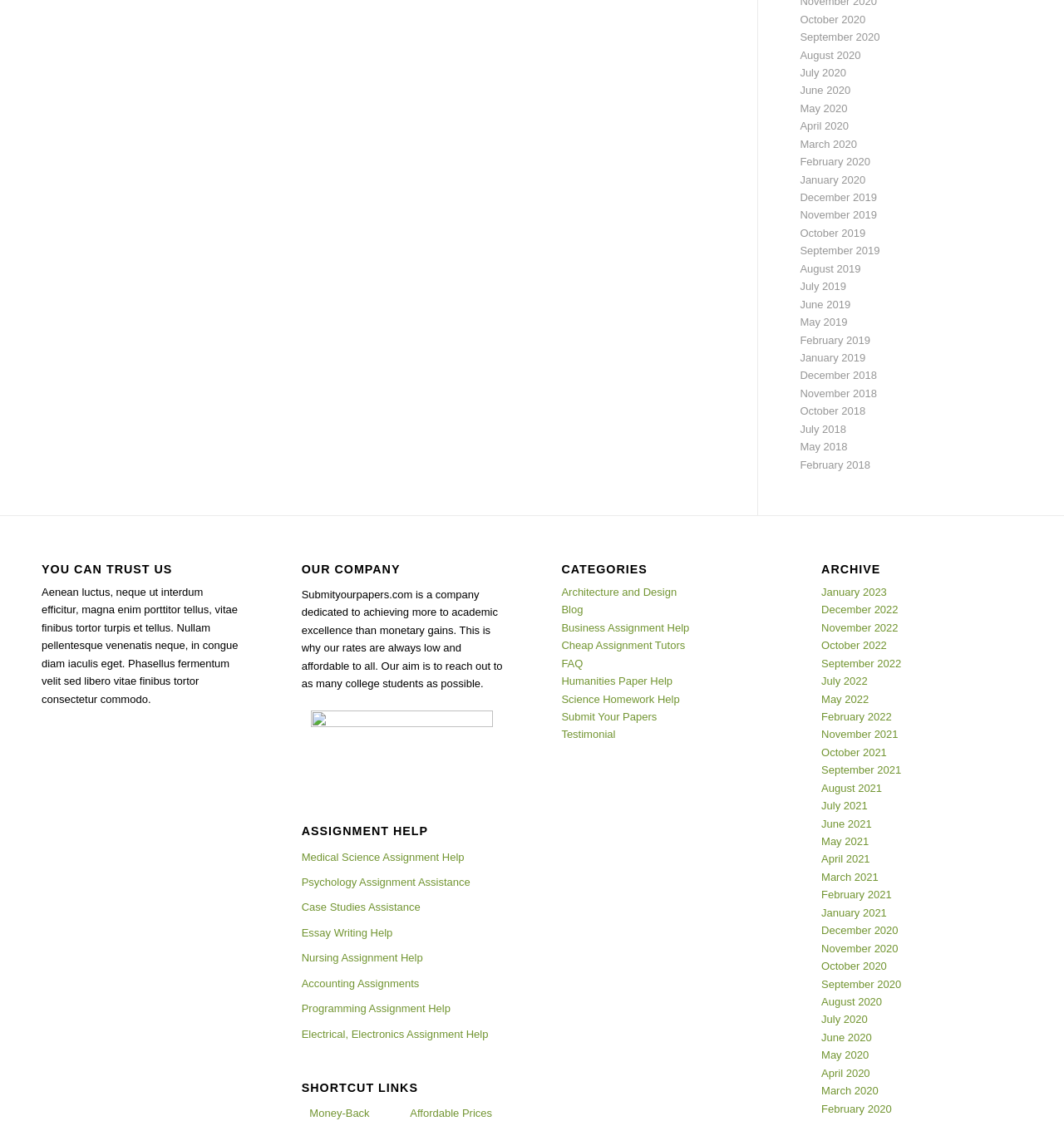What is the company's goal?
From the image, respond with a single word or phrase.

academic excellence